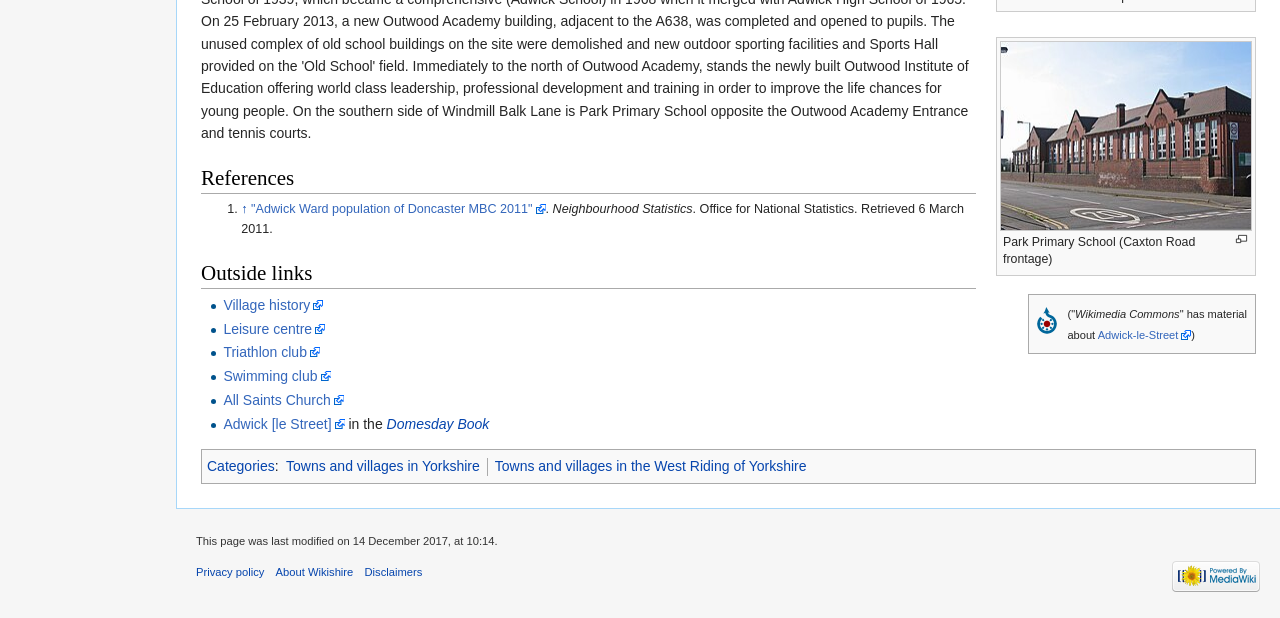Please find the bounding box for the UI element described by: "Towns and villages in Yorkshire".

[0.223, 0.741, 0.375, 0.767]